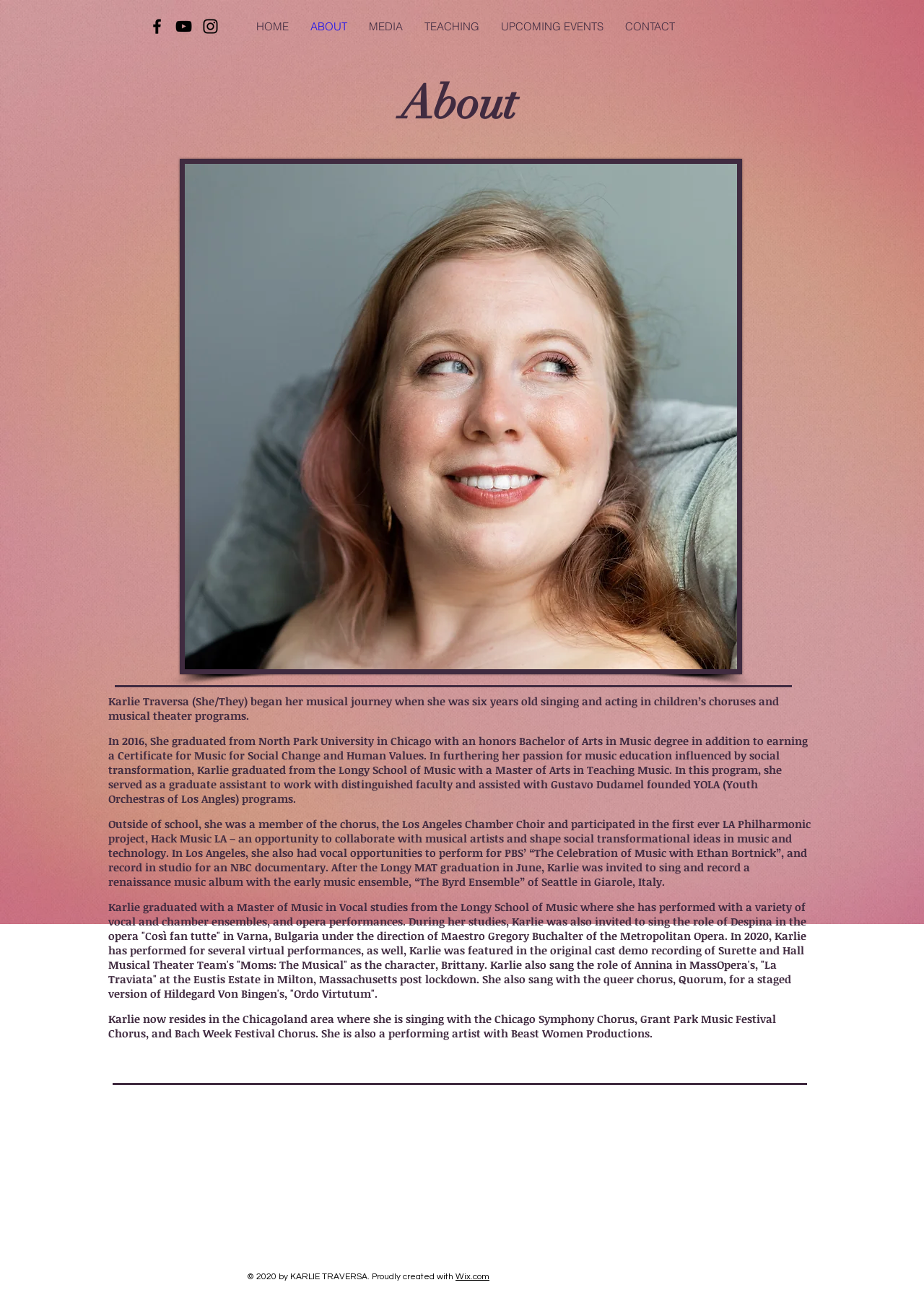Identify the bounding box coordinates of the region I need to click to complete this instruction: "Visit the CONTACT page".

[0.665, 0.009, 0.742, 0.031]